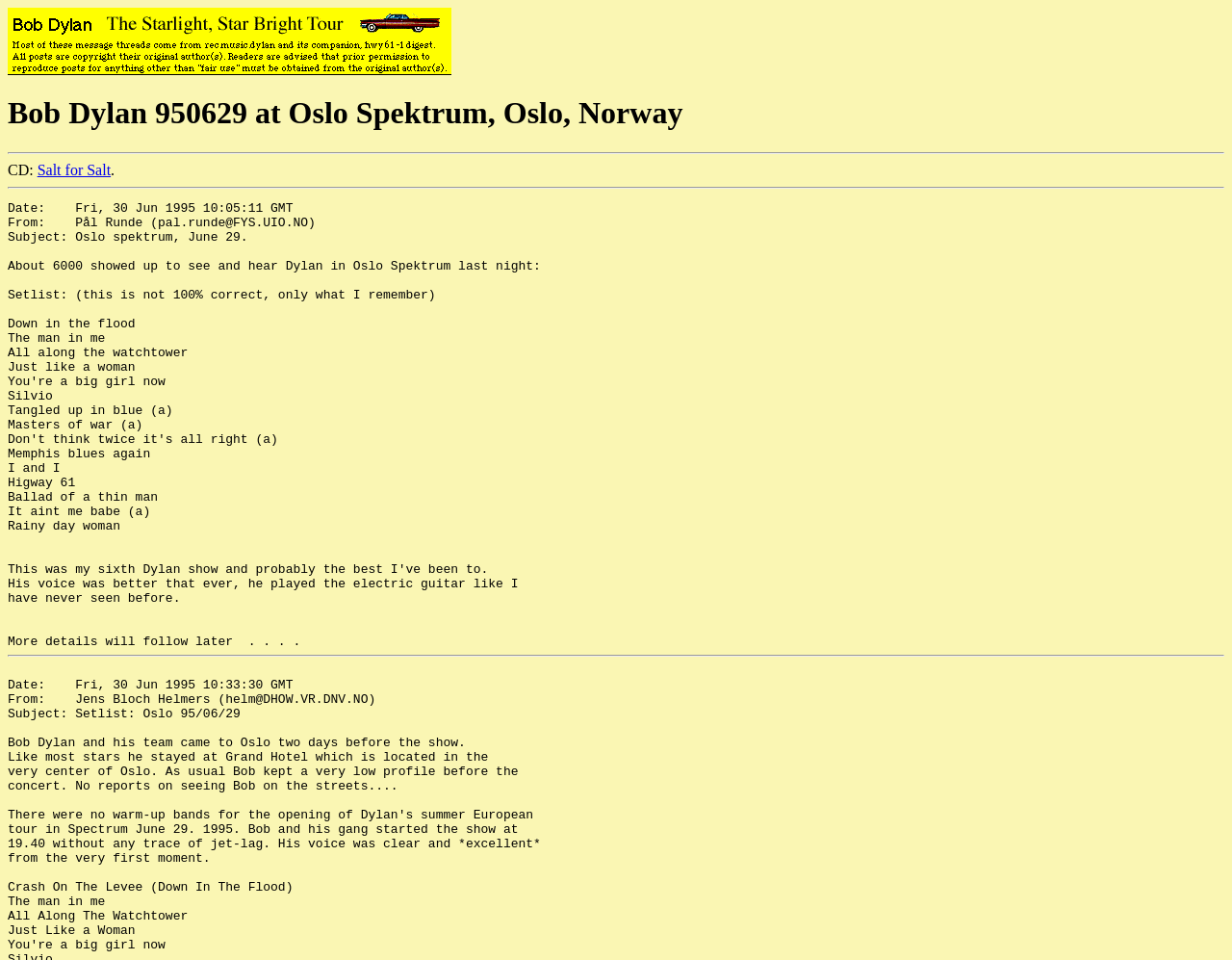Give a one-word or phrase response to the following question: What is the purpose of the horizontal lines?

Separators